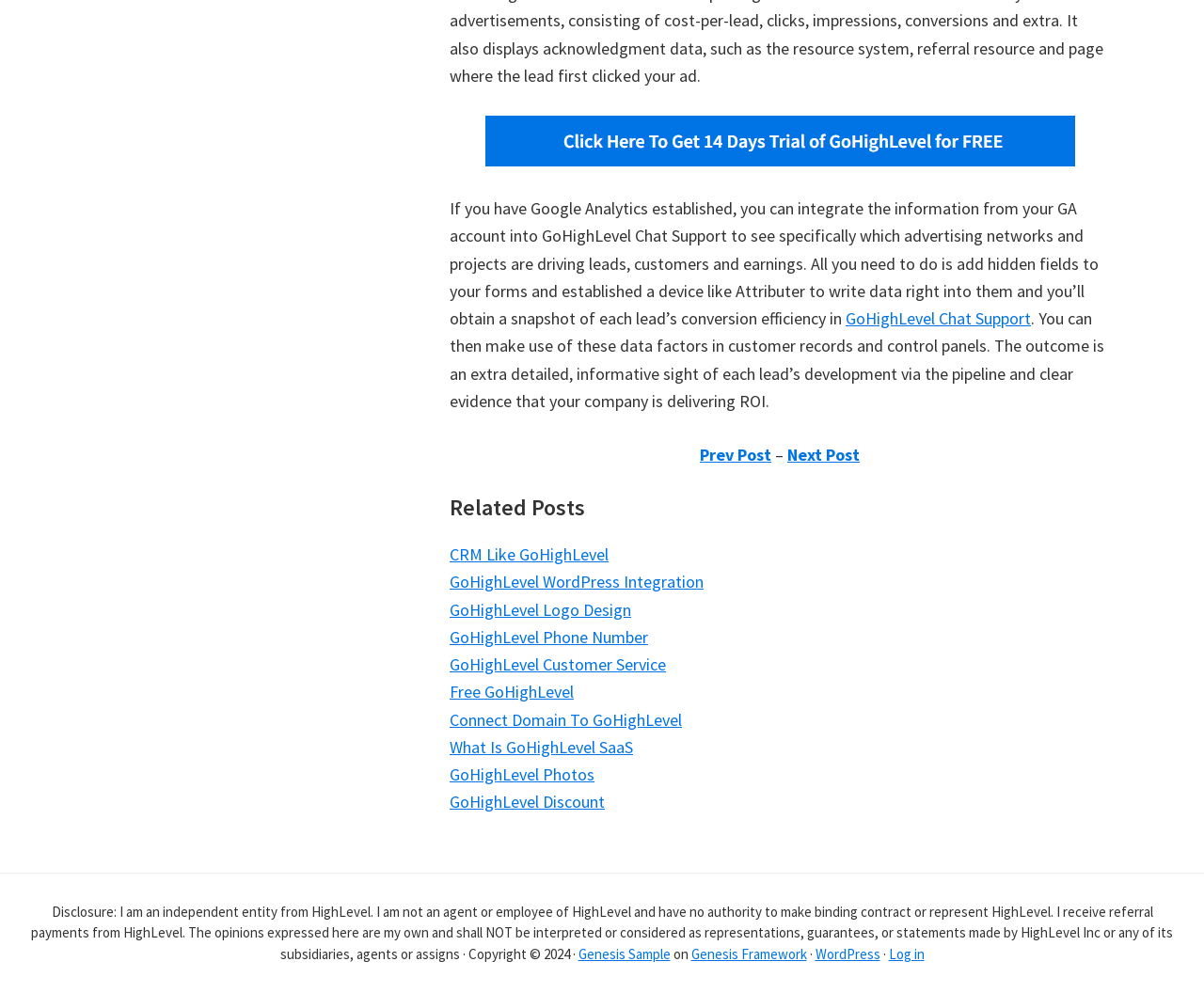Kindly determine the bounding box coordinates for the area that needs to be clicked to execute this instruction: "Check recent comments".

None